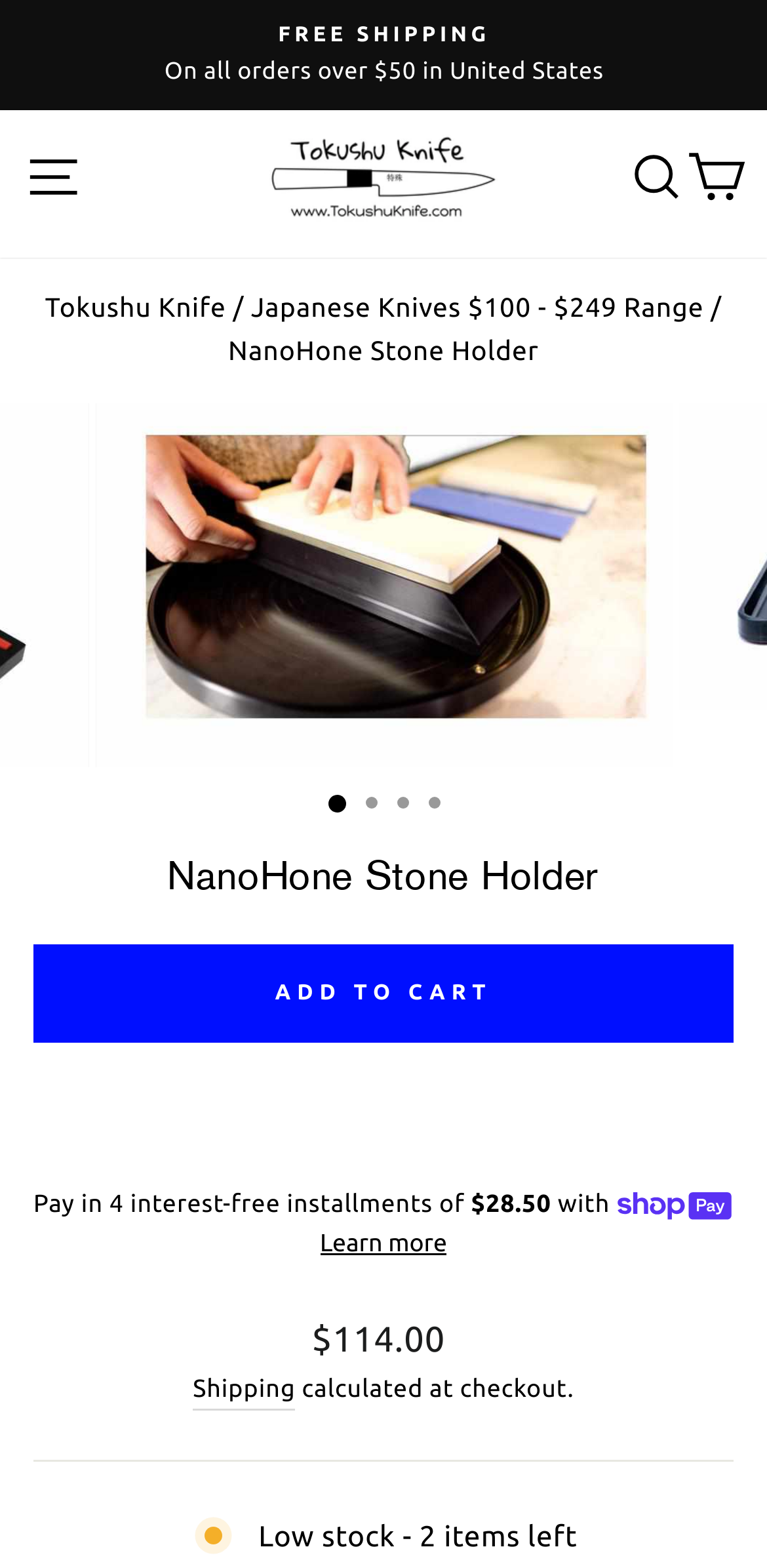Can you provide the bounding box coordinates for the element that should be clicked to implement the instruction: "Add to cart"?

[0.044, 0.603, 0.956, 0.665]